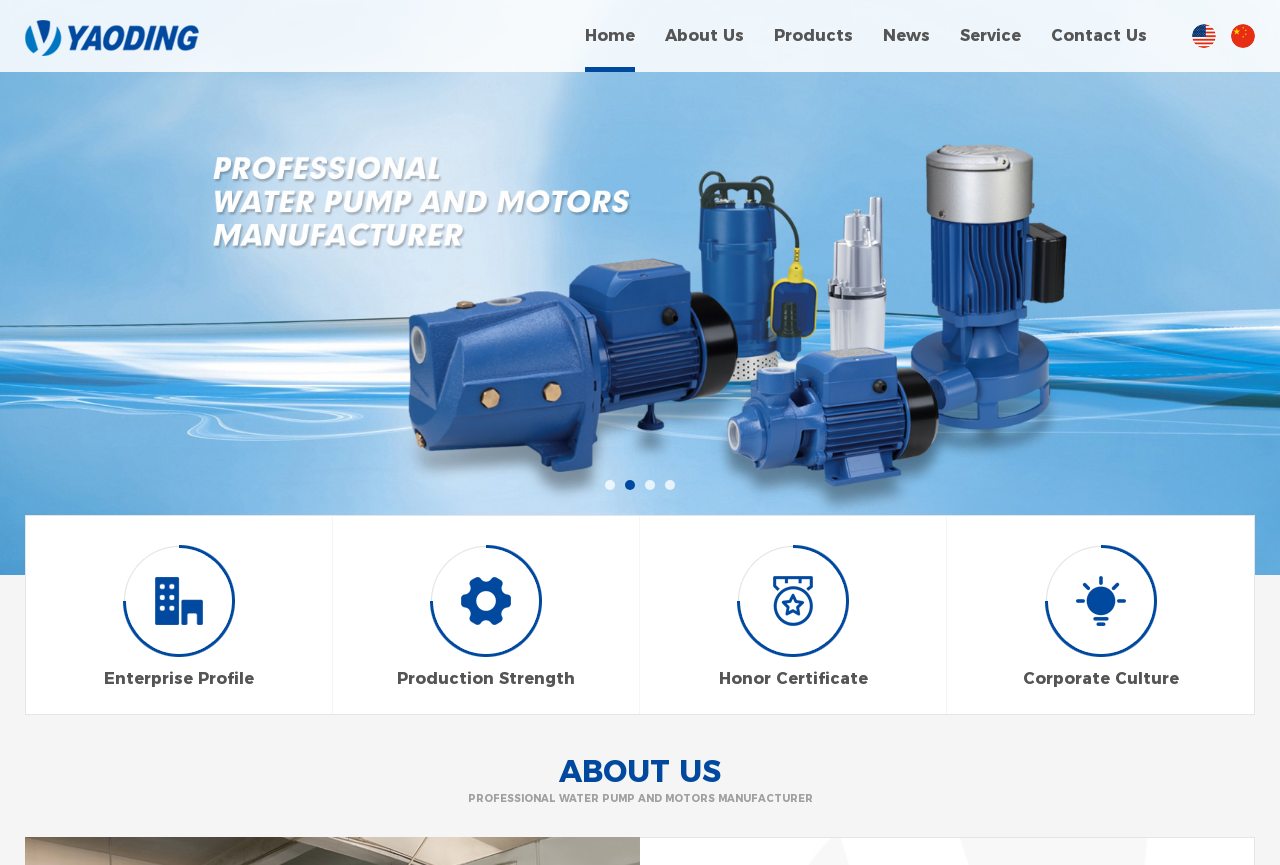Using the provided description: "Self-priming Jet Pumps", find the bounding box coordinates of the corresponding UI element. The output should be four float numbers between 0 and 1, in the format [left, top, right, bottom].

[0.616, 0.234, 0.816, 0.261]